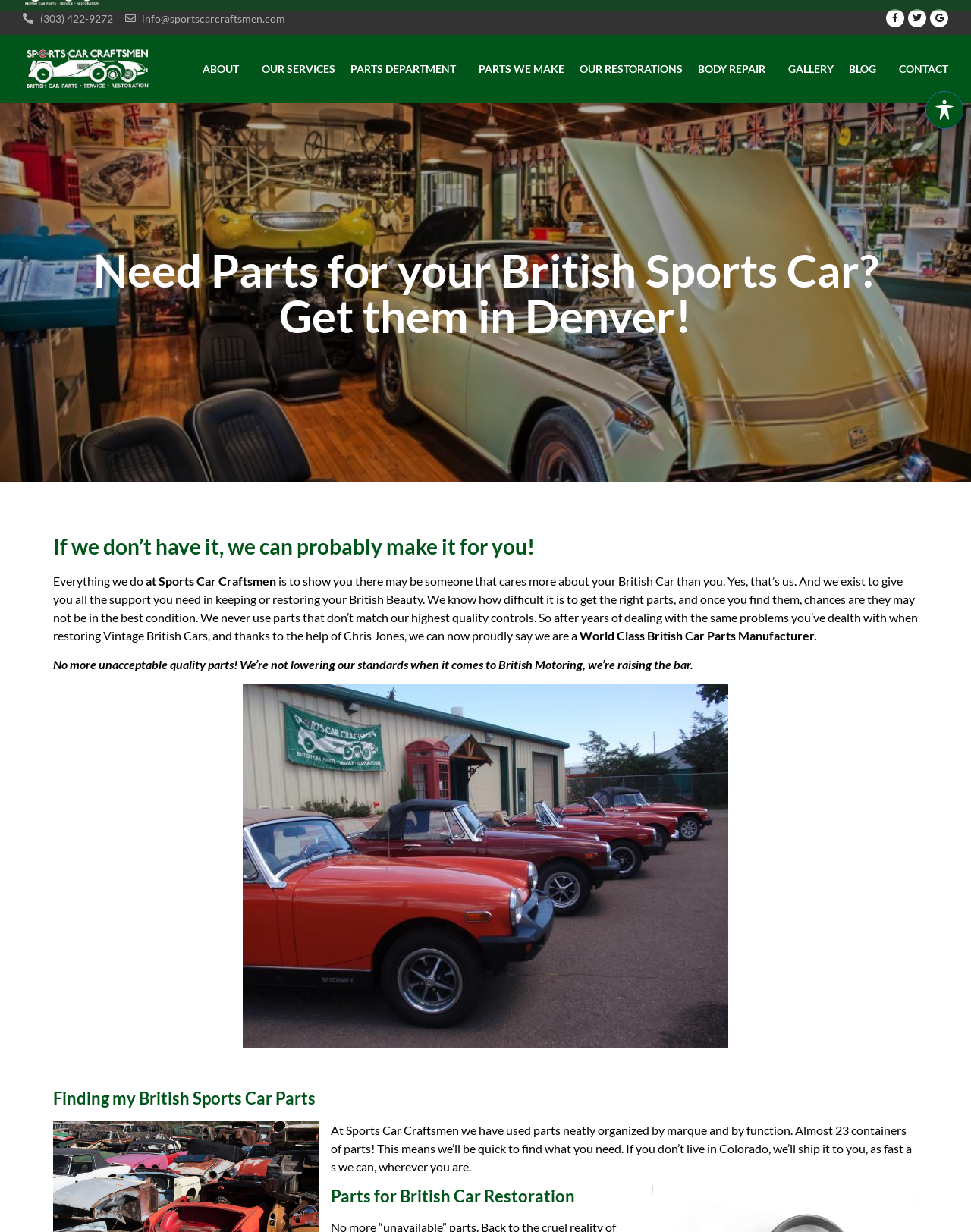Refer to the screenshot and give an in-depth answer to this question: What is the topic of the article 'Midget Modifications'?

I found the topic of the article by looking at the link element with the text 'Midget Modifications (as featured in Classic Motorsports) 1', which suggests that the article is about Midget Modifications and was featured in Classic Motorsports.